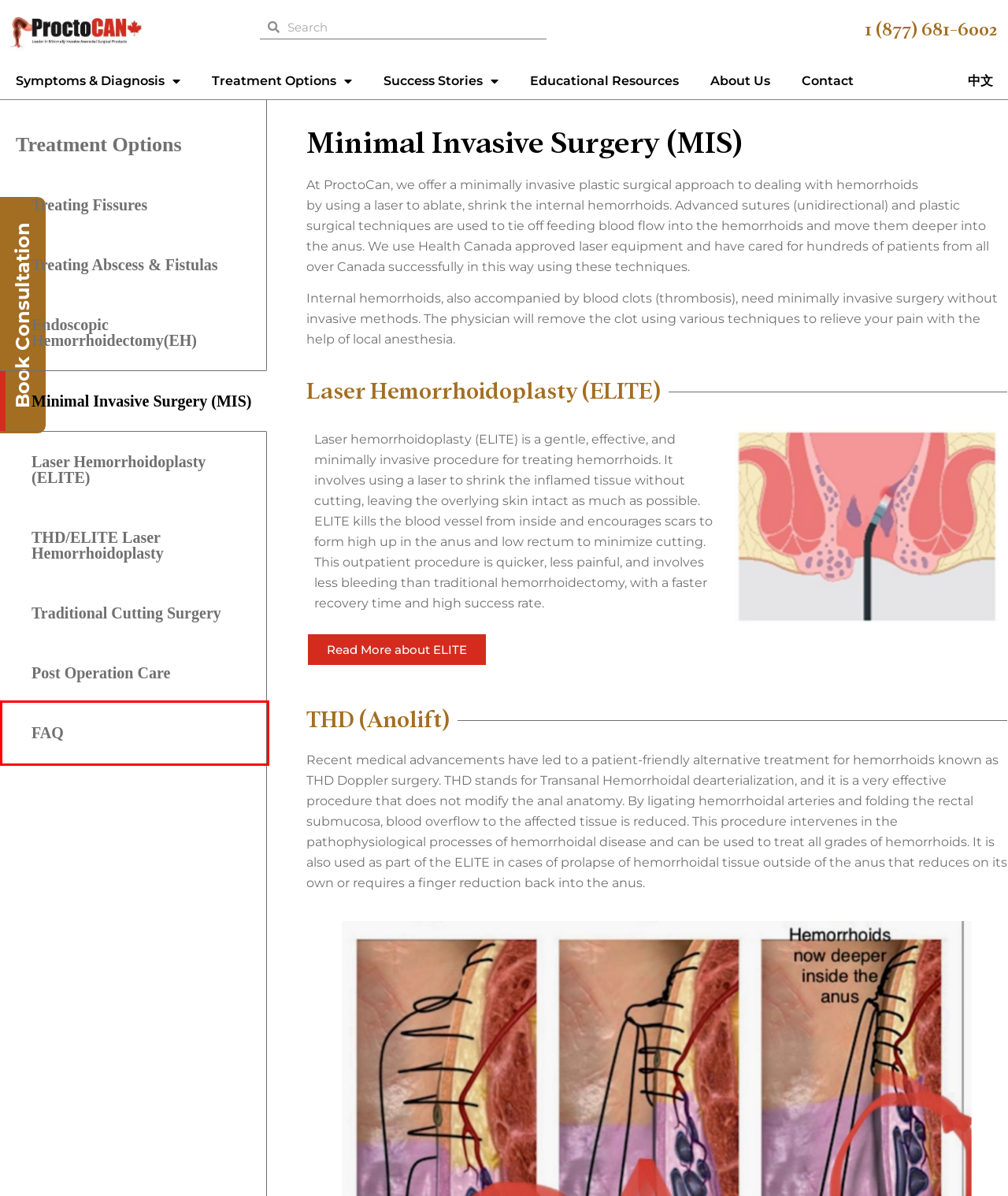Check out the screenshot of a webpage with a red rectangle bounding box. Select the best fitting webpage description that aligns with the new webpage after clicking the element inside the bounding box. Here are the candidates:
A. Chinese – ProctoCAN
B. THD/ELITE Laser Hemorrhoidoplasty – ProctoCAN
C. Contact – ProctoCAN
D. Symptoms & Diagnosis – ProctoCAN
E. FAQ – ProctoCAN
F. Treating Abscess & Fistulas – ProctoCAN
G. Endoscopic Hemorrhoidectomy(EH) – ProctoCAN
H. Success Stories – ProctoCAN

E